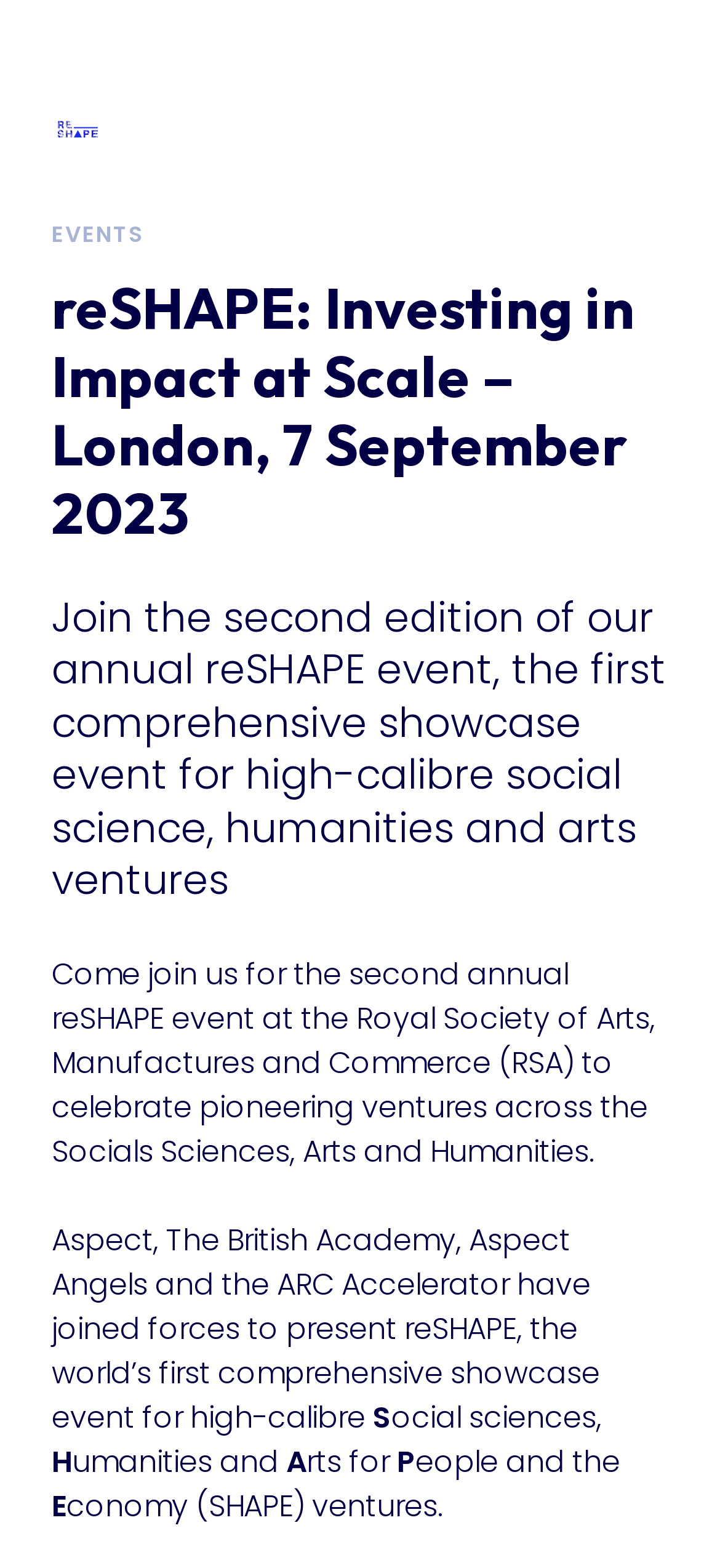Can you pinpoint the bounding box coordinates for the clickable element required for this instruction: "visit Case Studies"? The coordinates should be four float numbers between 0 and 1, i.e., [left, top, right, bottom].

[0.0, 0.397, 1.0, 0.458]